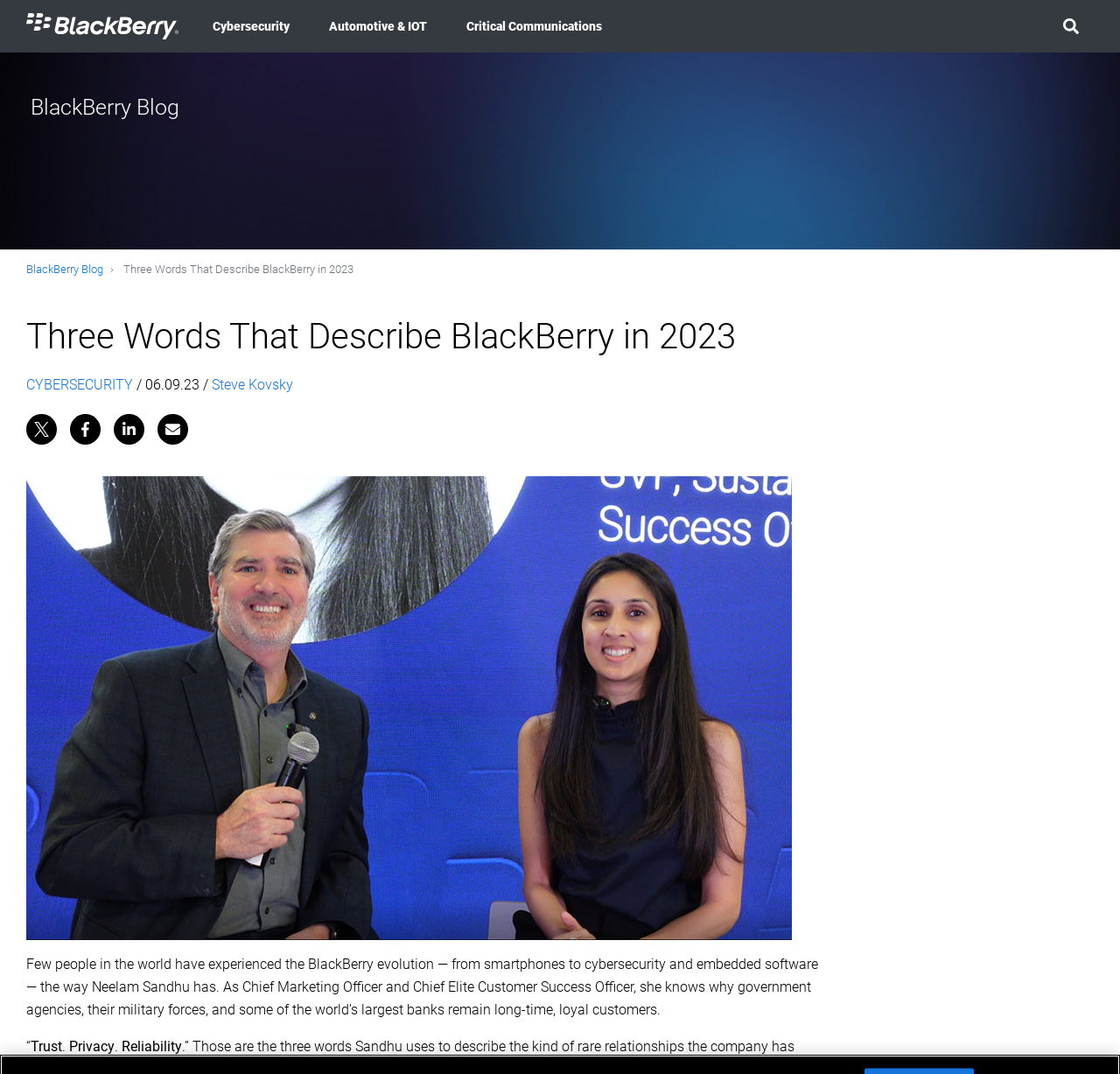Identify the bounding box coordinates of the area you need to click to perform the following instruction: "Go to Cybersecurity".

[0.172, 0.0, 0.276, 0.049]